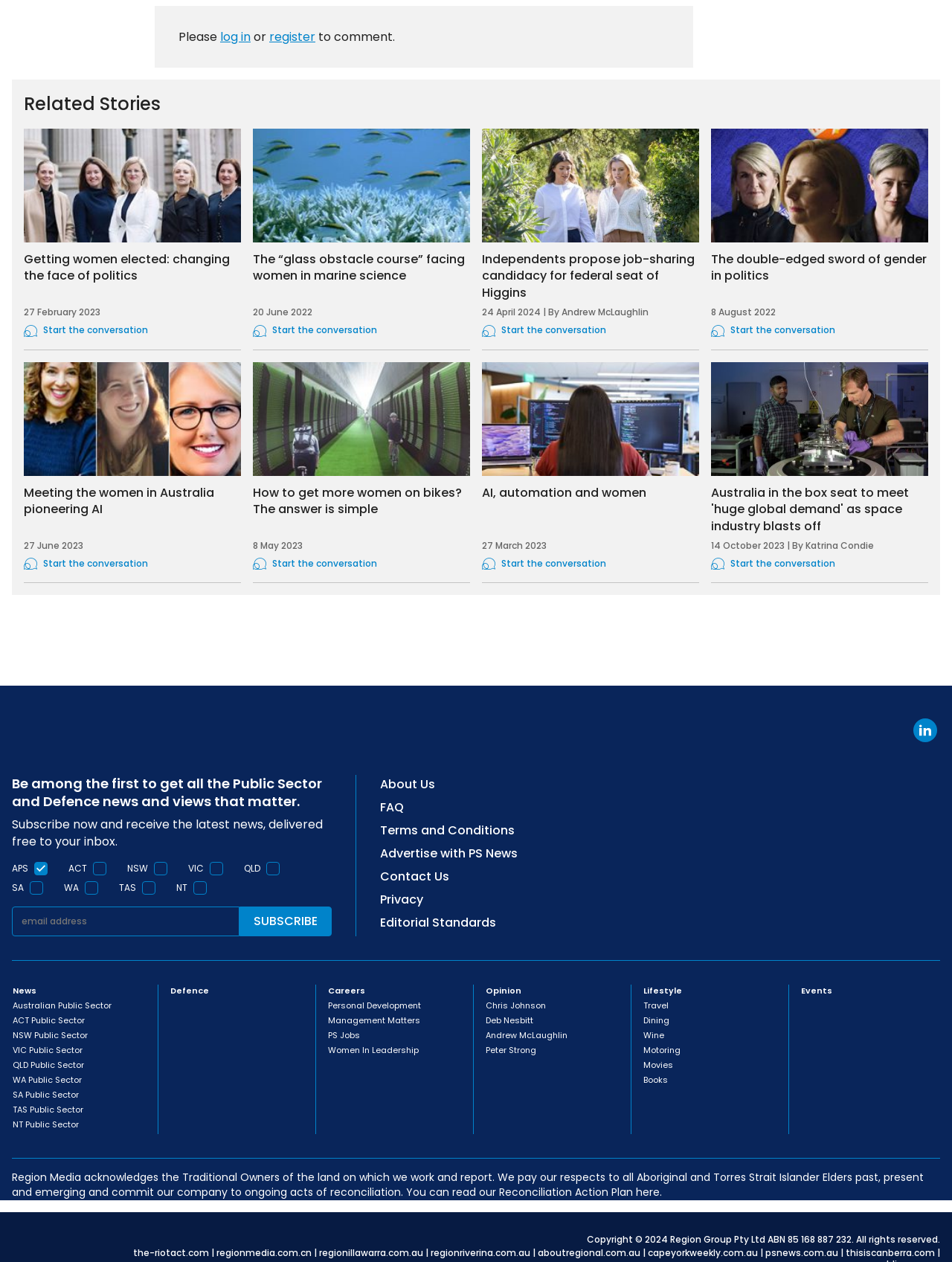Answer the following query concisely with a single word or phrase:
What is the purpose of the 'log in' and 'register' links?

To access the website